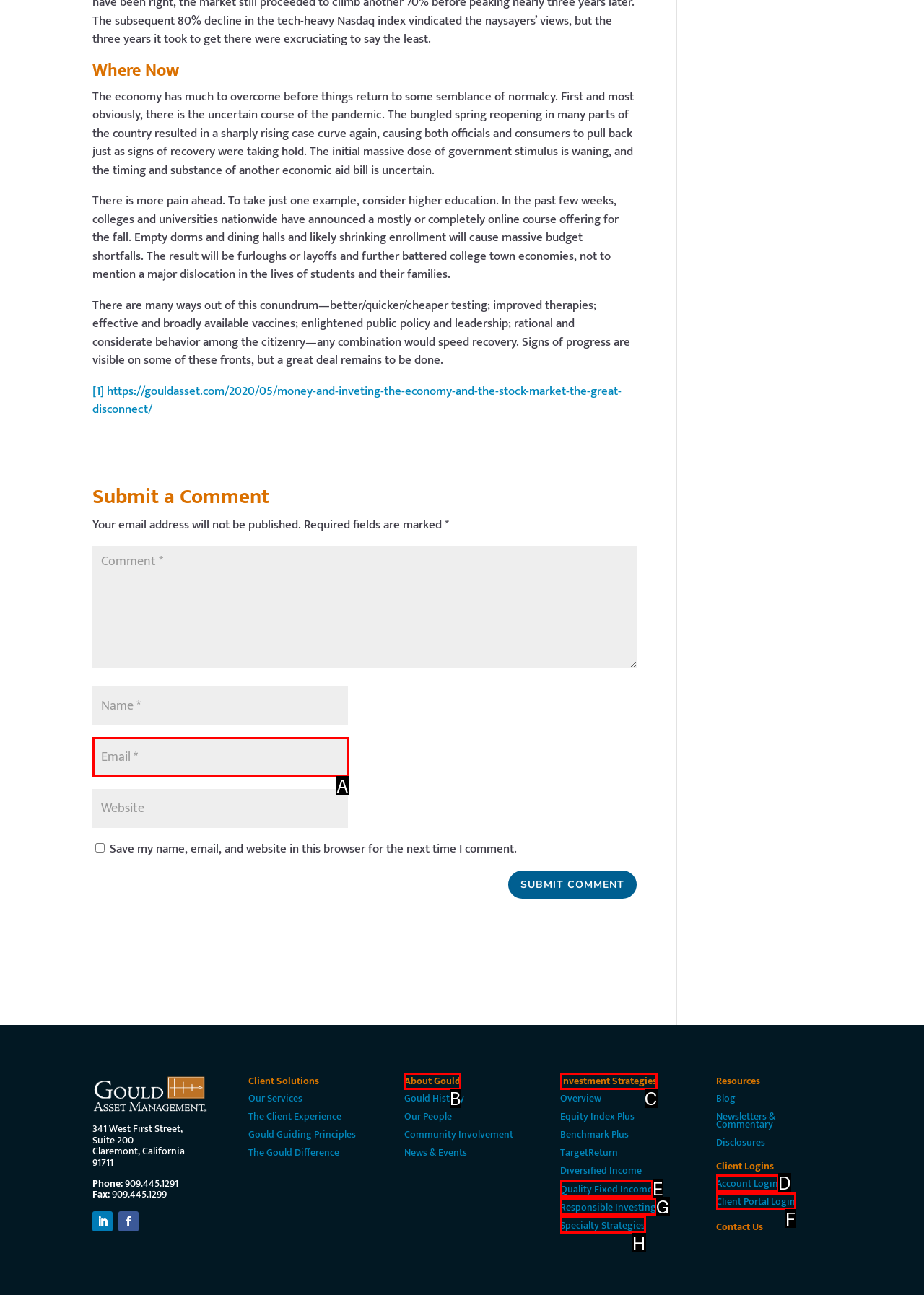Select the HTML element that matches the description: RSS. Provide the letter of the chosen option as your answer.

None